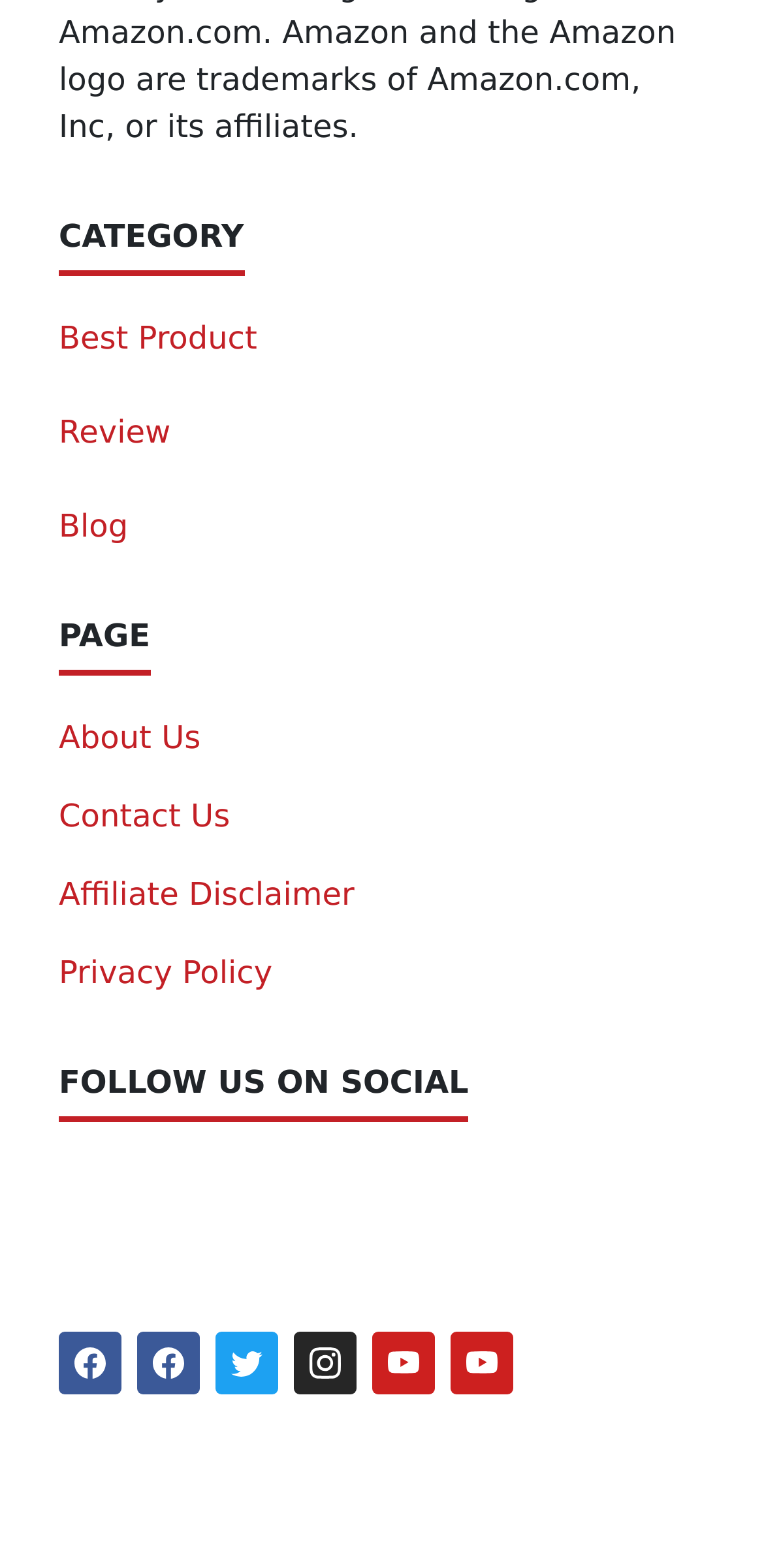Can you specify the bounding box coordinates of the area that needs to be clicked to fulfill the following instruction: "Follow on Facebook"?

[0.077, 0.85, 0.159, 0.89]